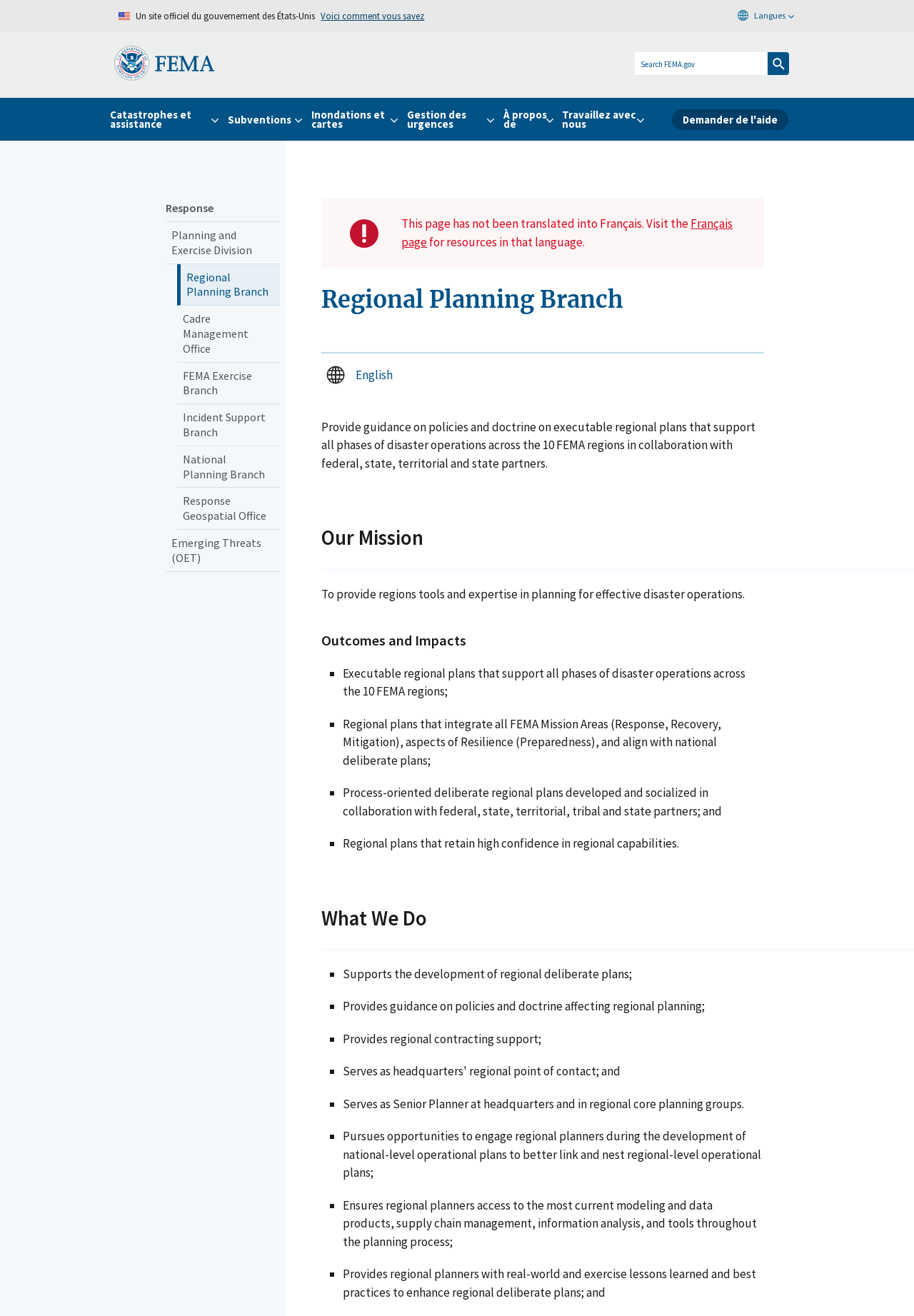Identify and extract the heading text of the webpage.

Regional Planning Branch